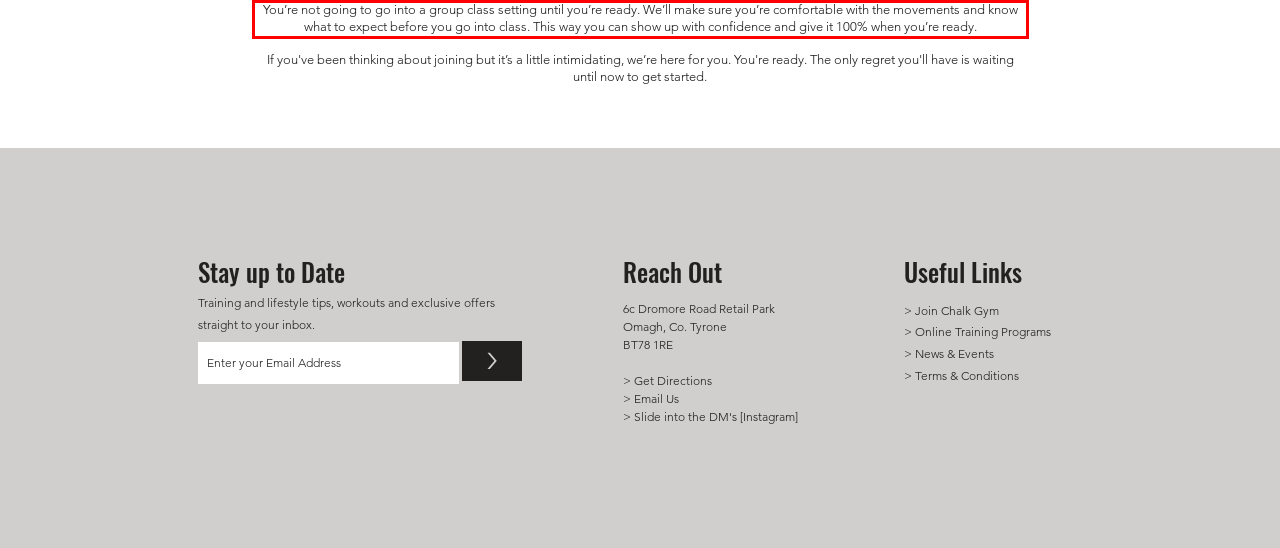Please examine the screenshot of the webpage and read the text present within the red rectangle bounding box.

You’re not going to go into a group class setting until you’re ready. We’ll make sure you’re comfortable with the movements and know what to expect before you go into class. This way you can show up with confidence and give it 100% when you’re ready.